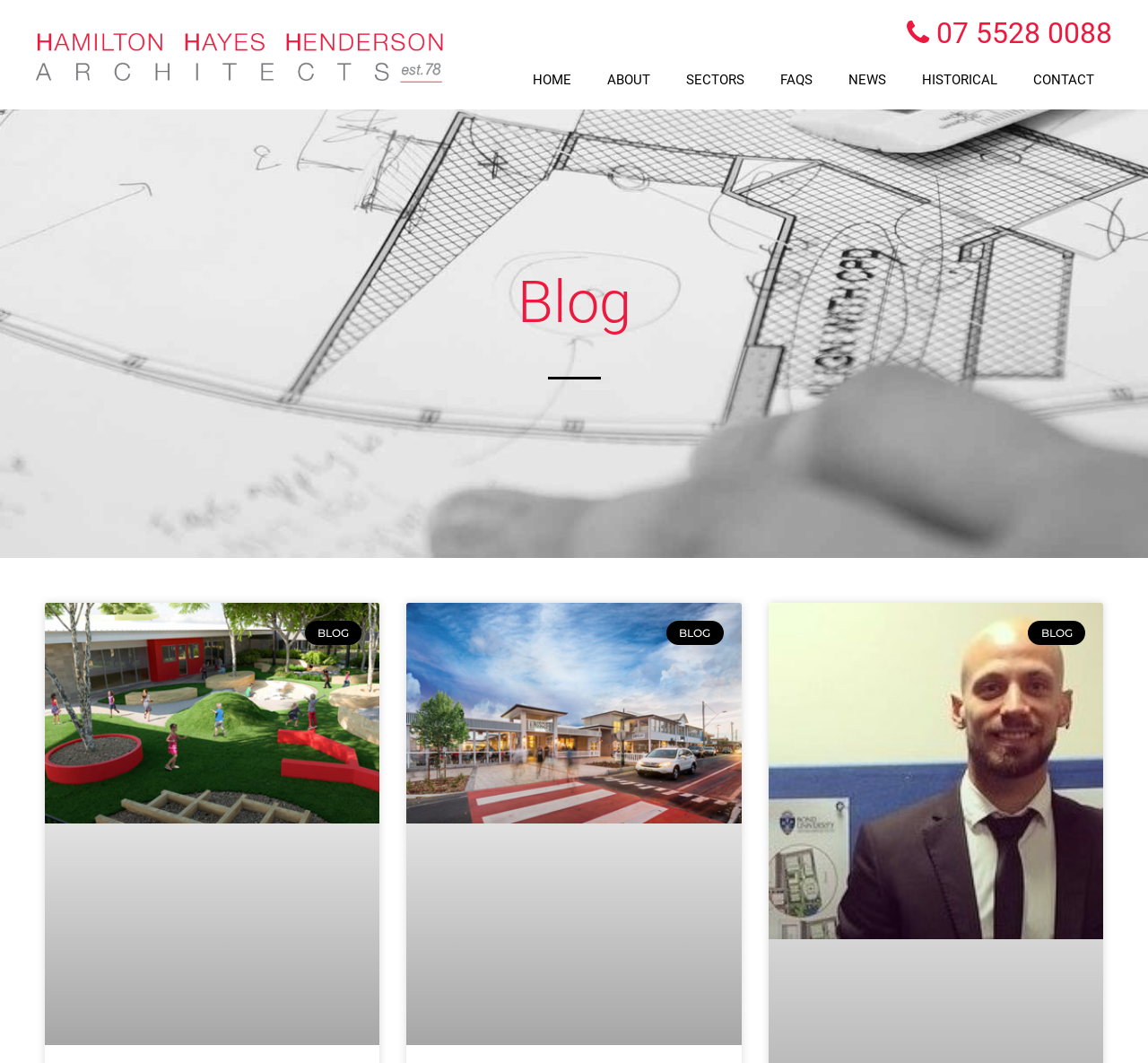Please answer the following query using a single word or phrase: 
How many blog sections are there?

3